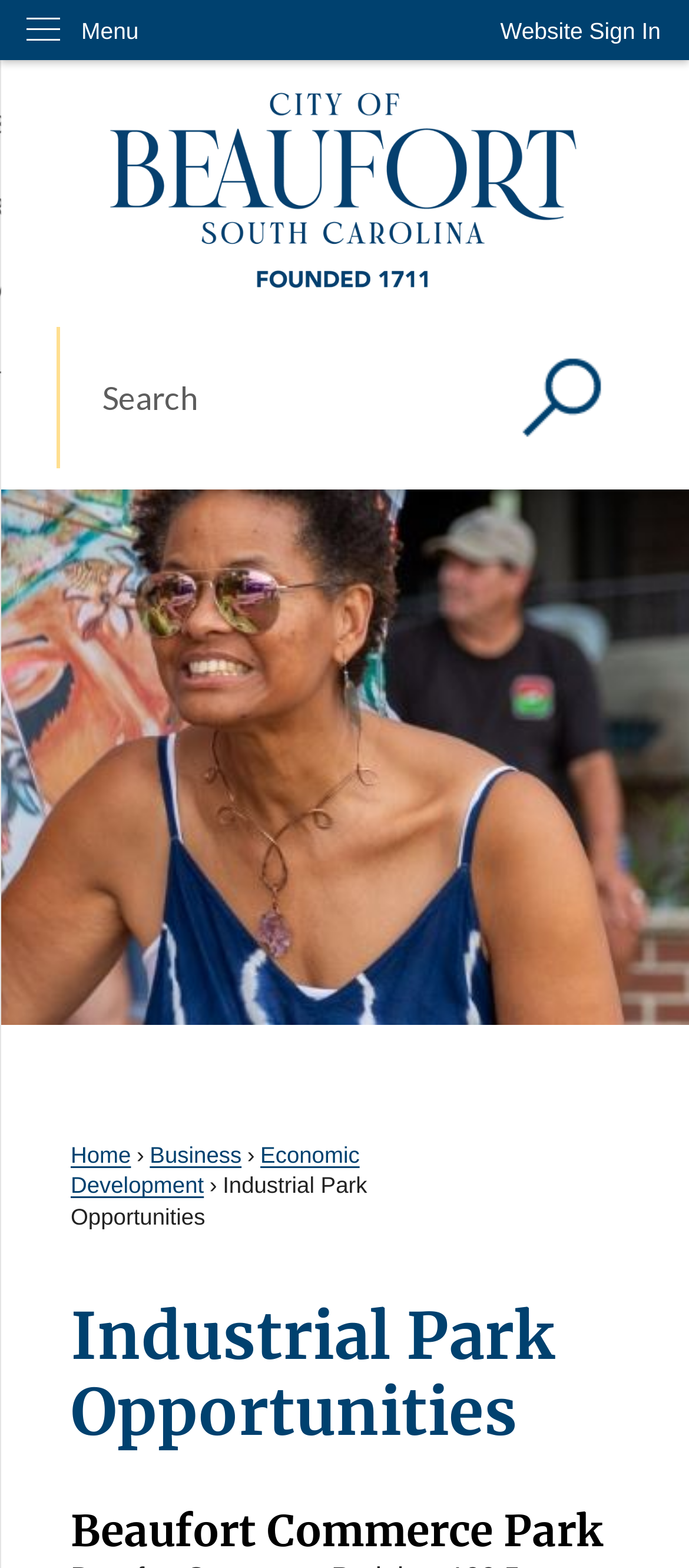What is the name of the city associated with this website?
Analyze the screenshot and provide a detailed answer to the question.

The webpage contains a link to the 'CityOfBeaufort-Logo-TEXTONLY' image, which suggests that the website is associated with the city of Beaufort.